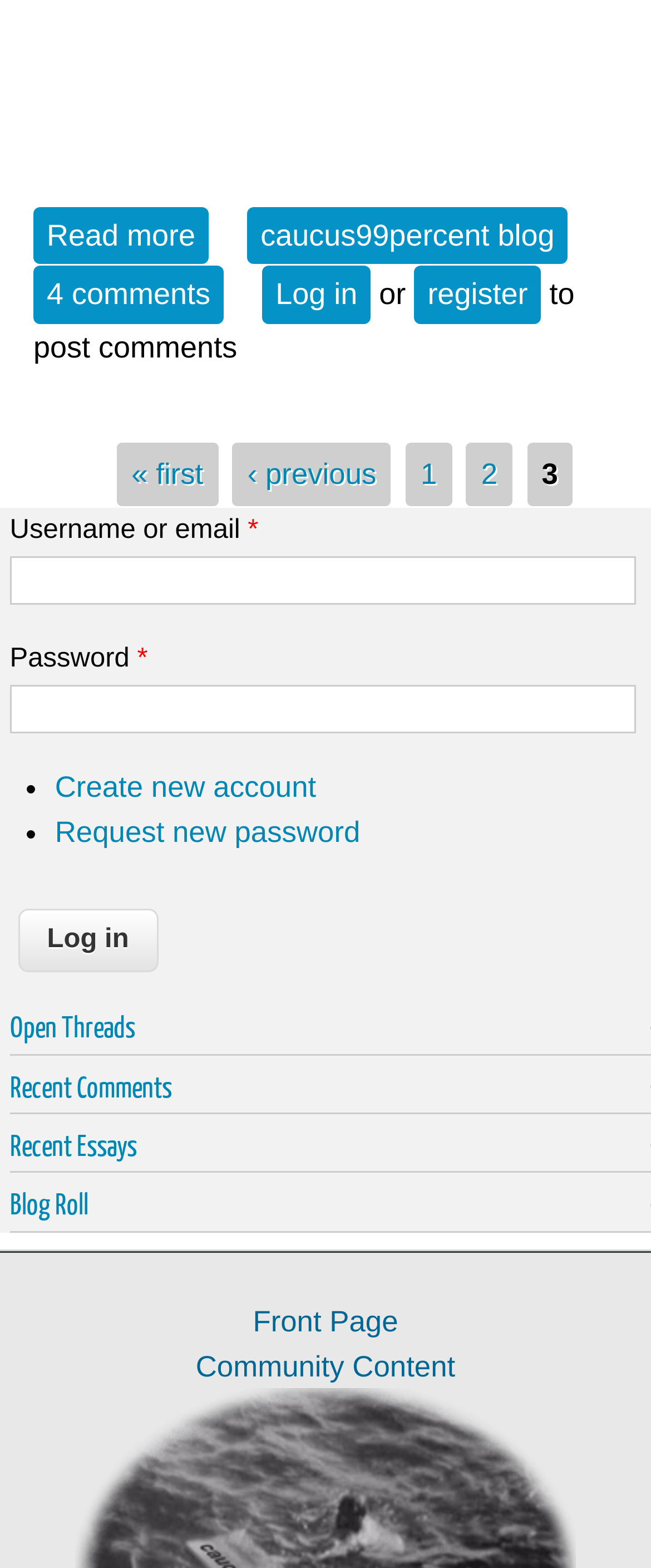Pinpoint the bounding box coordinates of the clickable element needed to complete the instruction: "Request new password". The coordinates should be provided as four float numbers between 0 and 1: [left, top, right, bottom].

[0.084, 0.52, 0.553, 0.541]